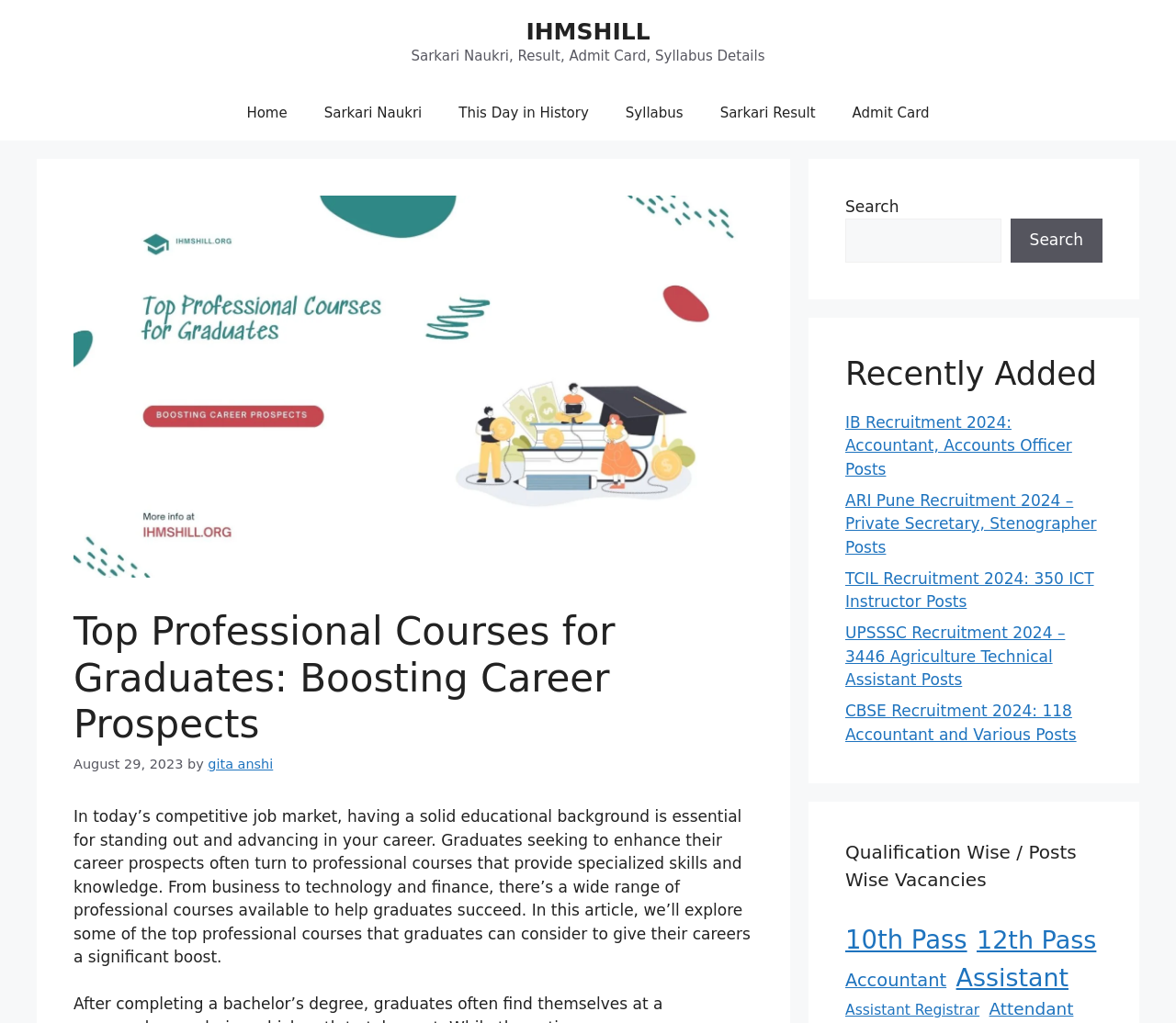Provide the bounding box for the UI element matching this description: "Sarkari Result".

[0.597, 0.083, 0.709, 0.137]